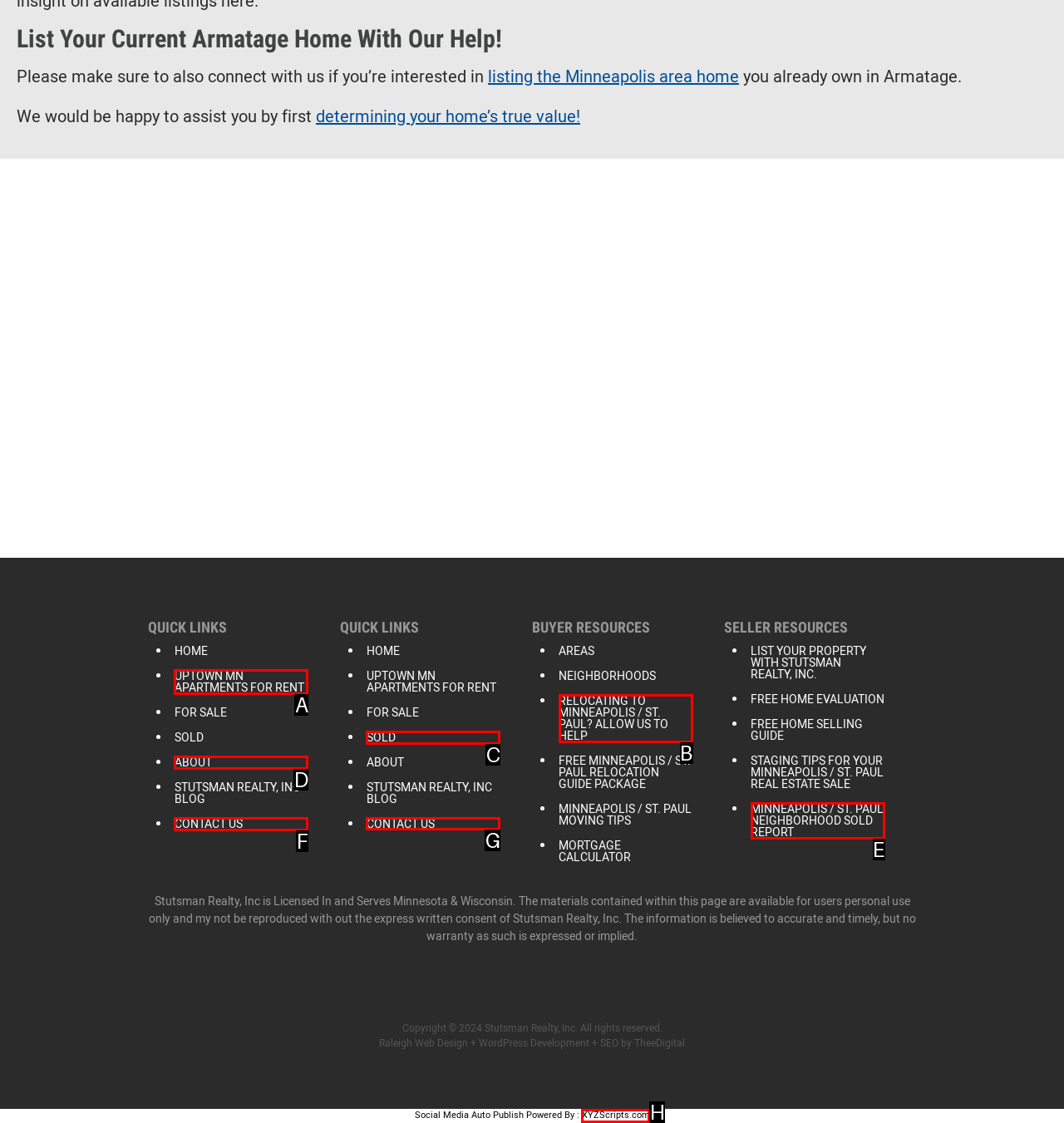Find the HTML element to click in order to complete this task: Contact Stutsman Realty, Inc
Answer with the letter of the correct option.

G